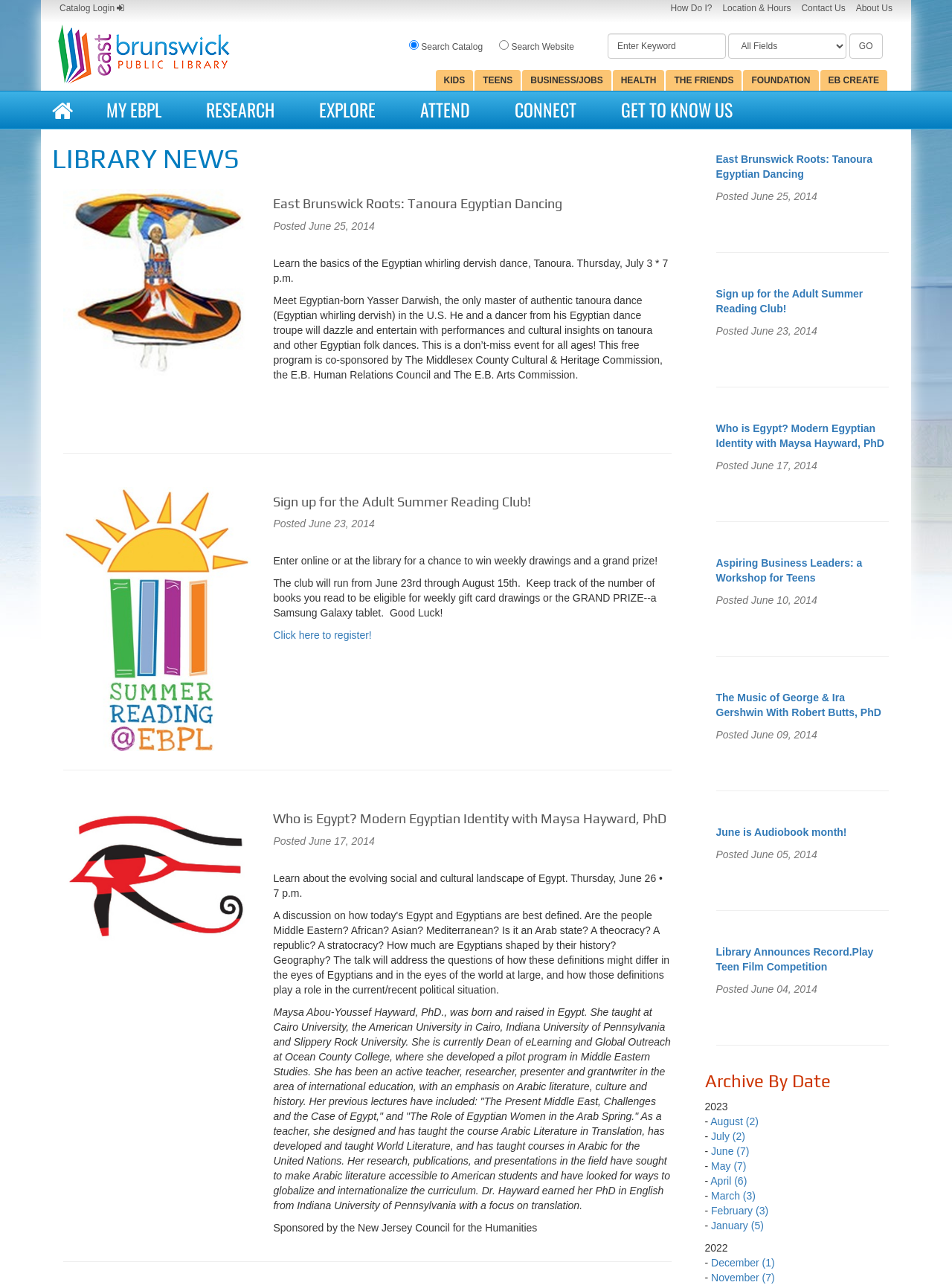Give a detailed account of the webpage's layout and content.

The webpage is the East Brunswick Public Library's website, which features a news section with various articles and events. At the top of the page, there is a "How Do I?" section with a search bar and a few links, including "Search Catalog" and "Search Website". Below this, there are several links to different sections of the website, such as "KIDS", "TEENS", and "BUSINESS/JOBS".

The main content of the page is divided into two columns. The left column features a series of news articles, each with a heading, a brief summary, and a "Posted" date. The articles are about various events and programs happening at the library, such as a Tanoura Egyptian dancing performance, a summer reading club, and a lecture on modern Egyptian identity. Each article has an accompanying image.

The right column appears to be an archive of past news articles, organized by date. There are links to articles from June, July, August, and other months, with the number of articles in each month indicated in parentheses.

Throughout the page, there are several separator lines that divide the different sections of content. There are also various icons and images, including a Facebook icon and a few images related to the news articles.